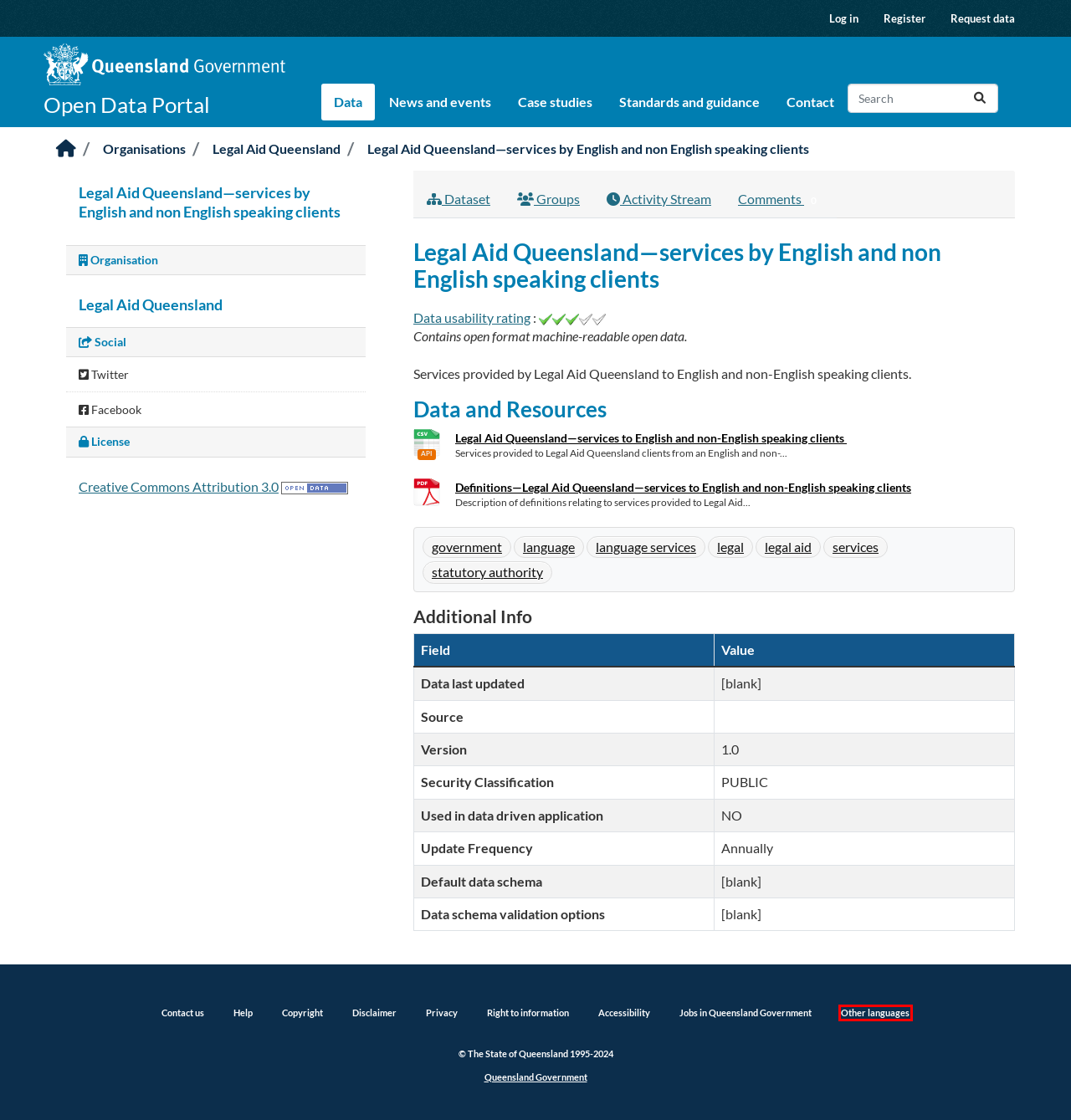You are looking at a screenshot of a webpage with a red bounding box around an element. Determine the best matching webpage description for the new webpage resulting from clicking the element in the red bounding box. Here are the descriptions:
A. Right to Information | About Queensland and its government | Queensland Government
B. Redirecting…
C. Disclaimer | Queensland Government
D. Copyright | Queensland Government
E. Queensland Government | Queensland Government
F. Other languages | Queensland Government
G. CC BY 3.0 AU Deed | Attribution 3.0 Australia
 | Creative Commons
H. Data Usability Rating | Queensland Government

F